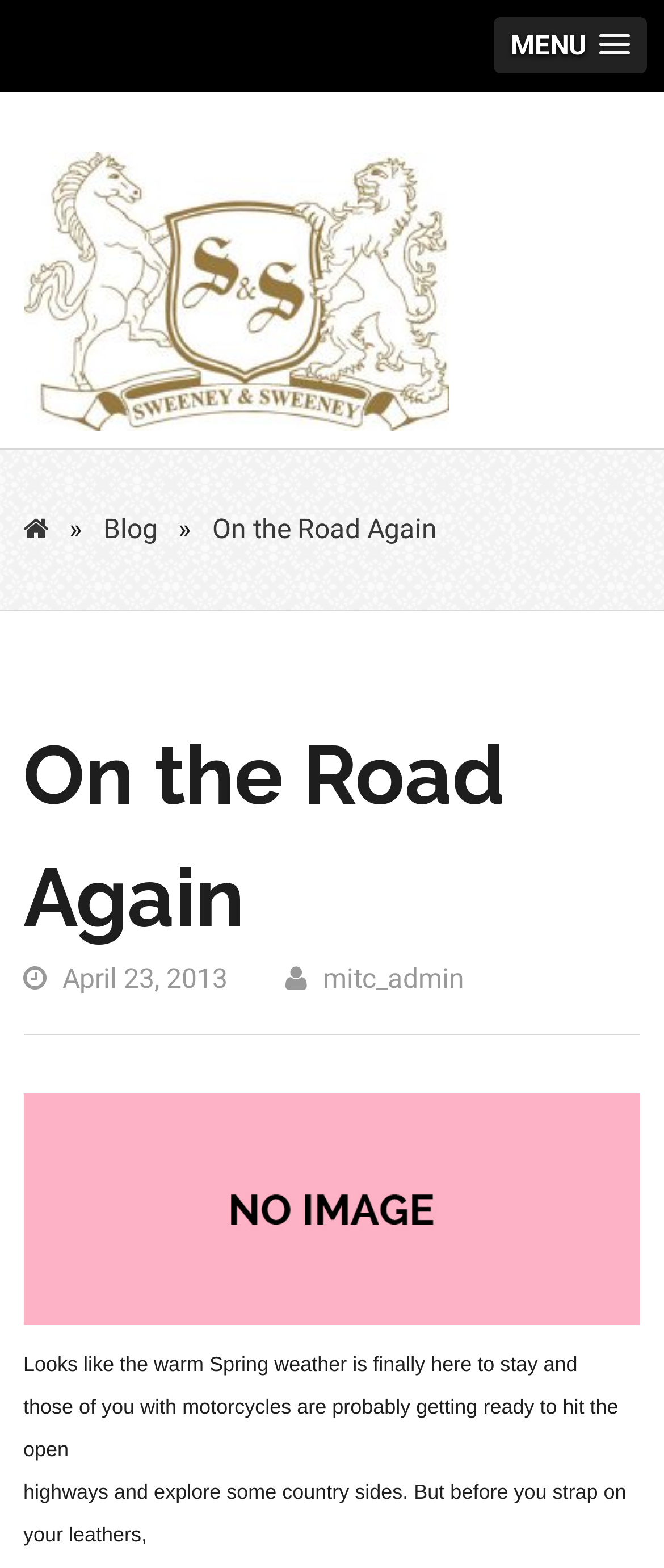Provide the bounding box coordinates for the UI element that is described as: "Reno Aider".

None